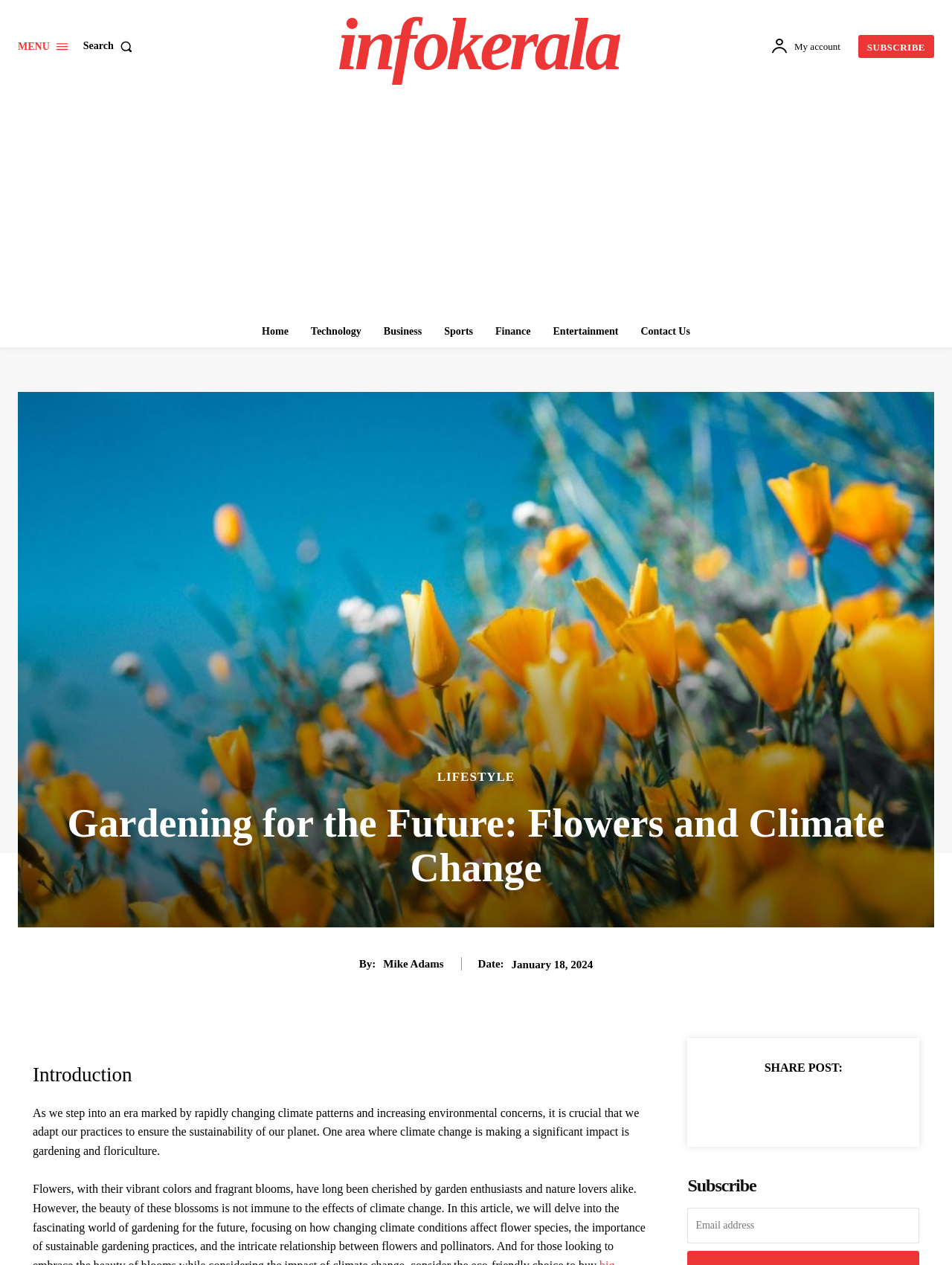Please locate the bounding box coordinates of the element that should be clicked to complete the given instruction: "Visit the Home page".

[0.267, 0.25, 0.311, 0.275]